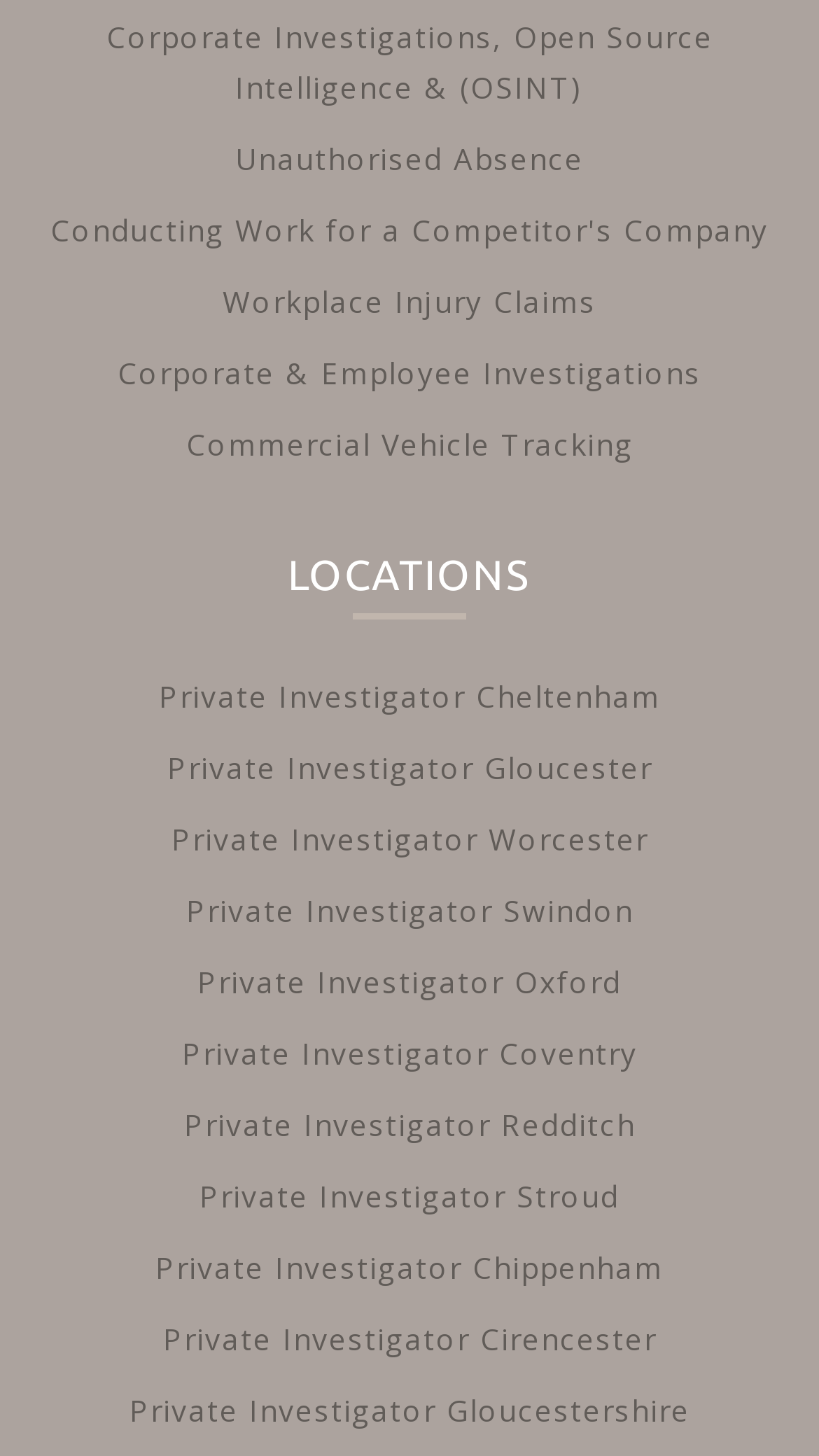Locate the bounding box coordinates of the element I should click to achieve the following instruction: "Learn about Unauthorised Absence".

[0.287, 0.096, 0.713, 0.123]